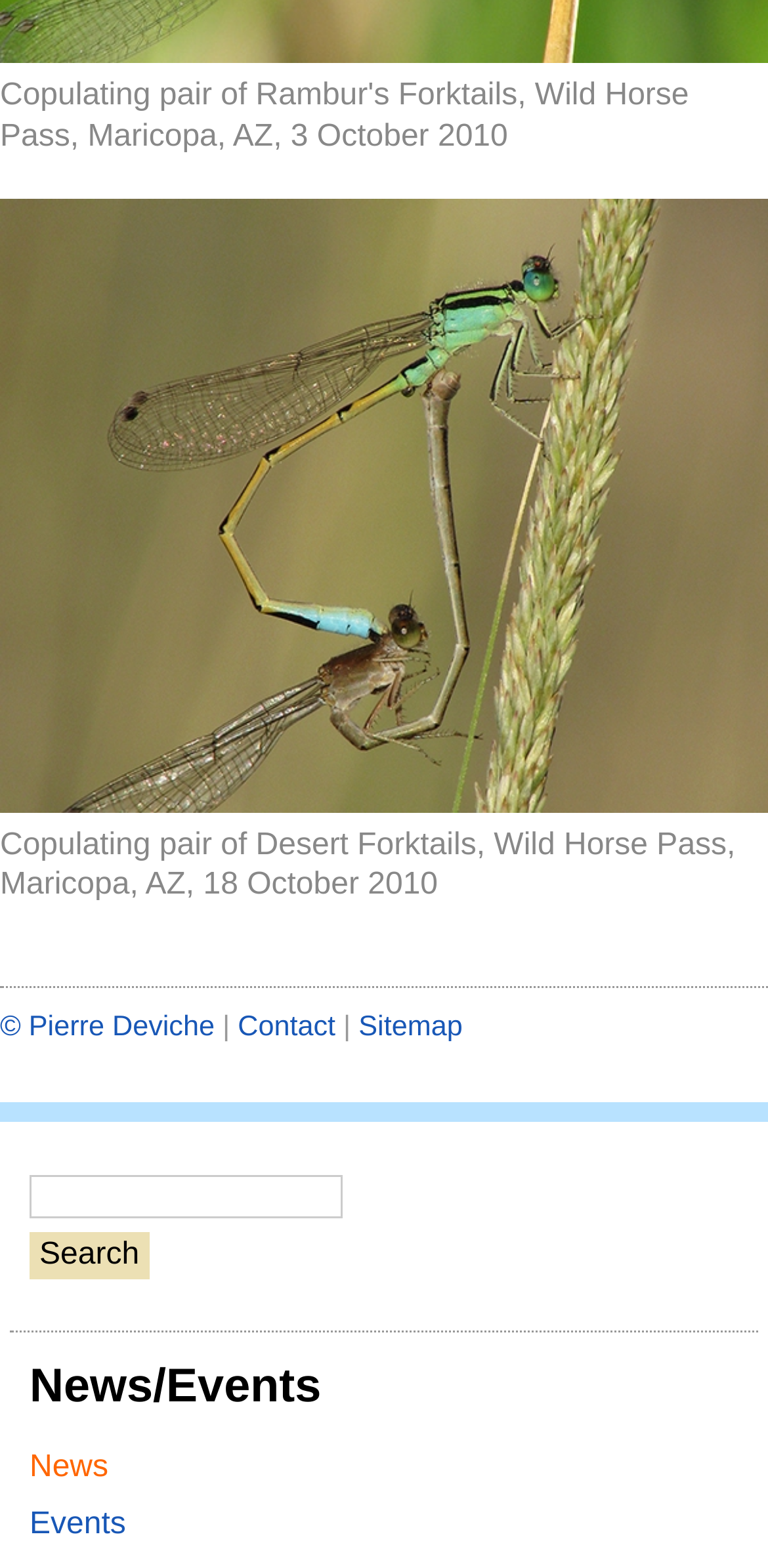Could you determine the bounding box coordinates of the clickable element to complete the instruction: "Contact the author"? Provide the coordinates as four float numbers between 0 and 1, i.e., [left, top, right, bottom].

[0.31, 0.645, 0.437, 0.665]